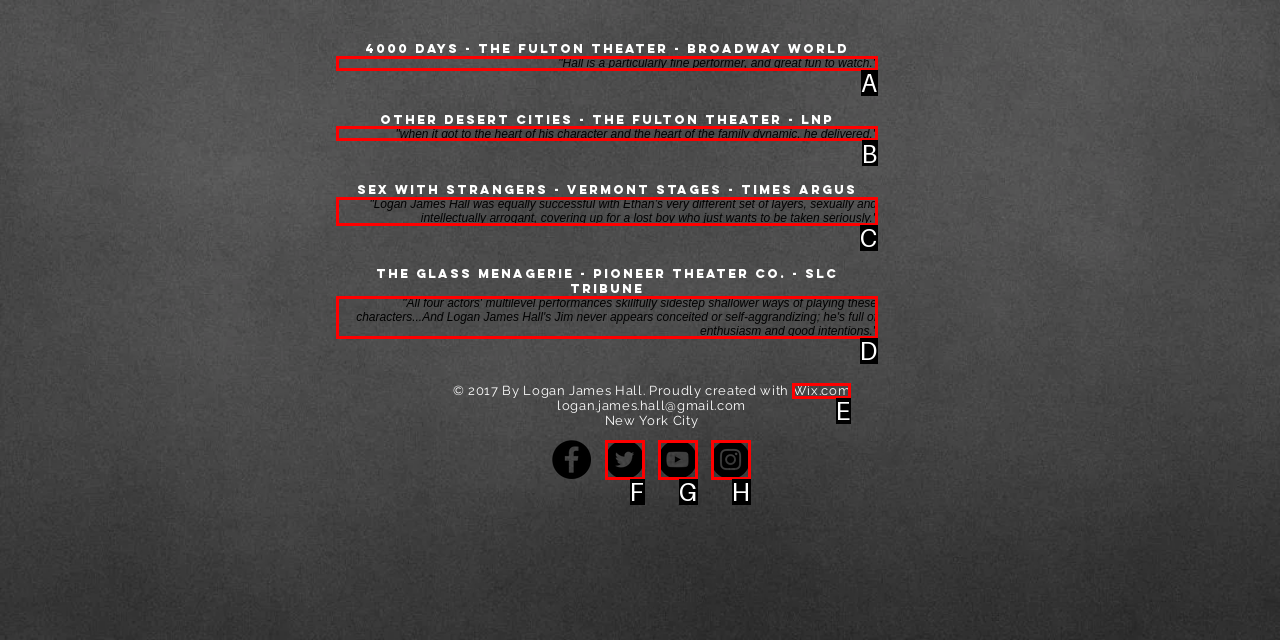Tell me which one HTML element best matches the description: ghostbusters Answer with the option's letter from the given choices directly.

None